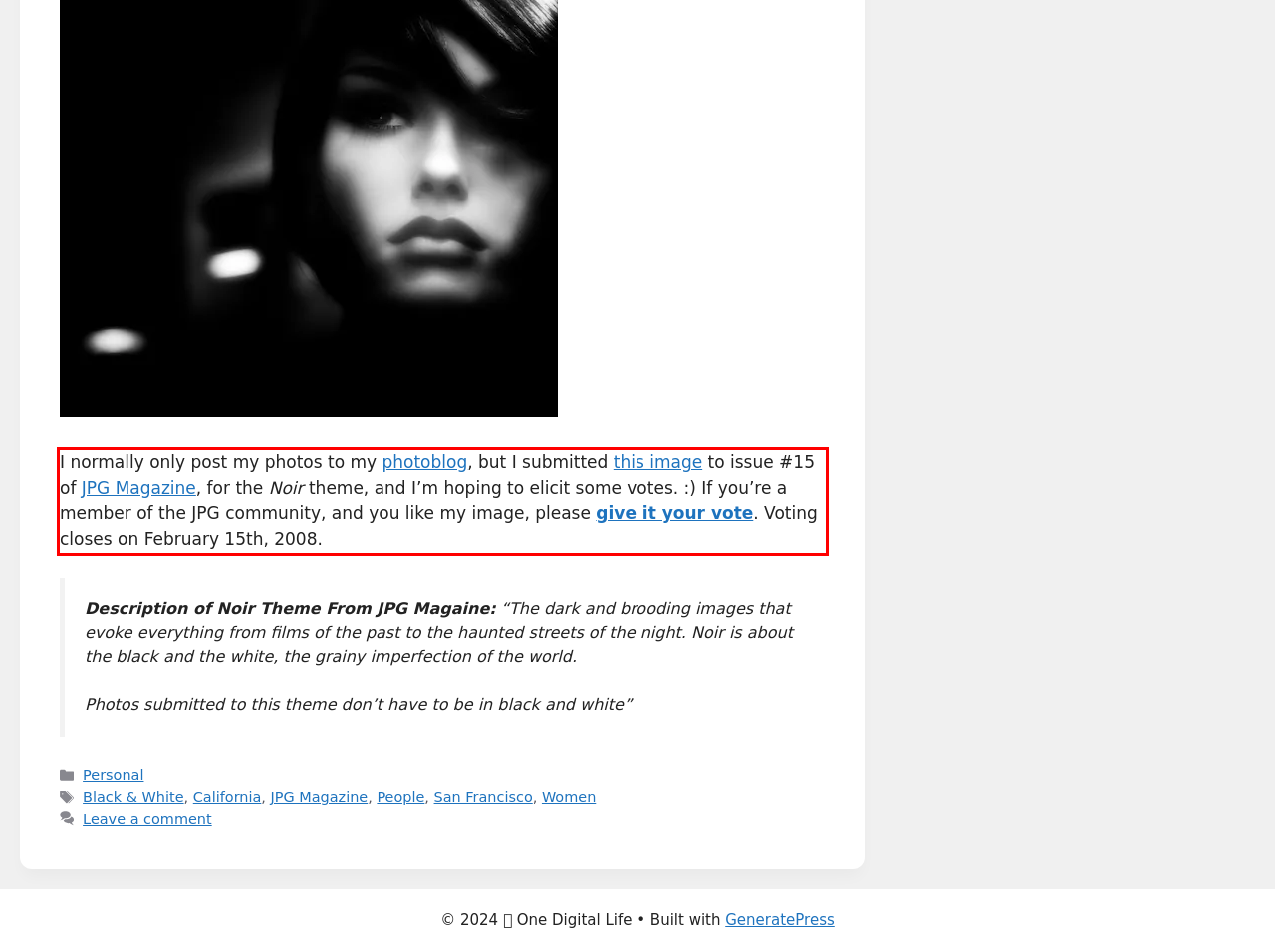Look at the provided screenshot of the webpage and perform OCR on the text within the red bounding box.

I normally only post my photos to my photoblog, but I submitted this image to issue #15 of JPG Magazine, for the Noir theme, and I’m hoping to elicit some votes. :) If you’re a member of the JPG community, and you like my image, please give it your vote. Voting closes on February 15th, 2008.